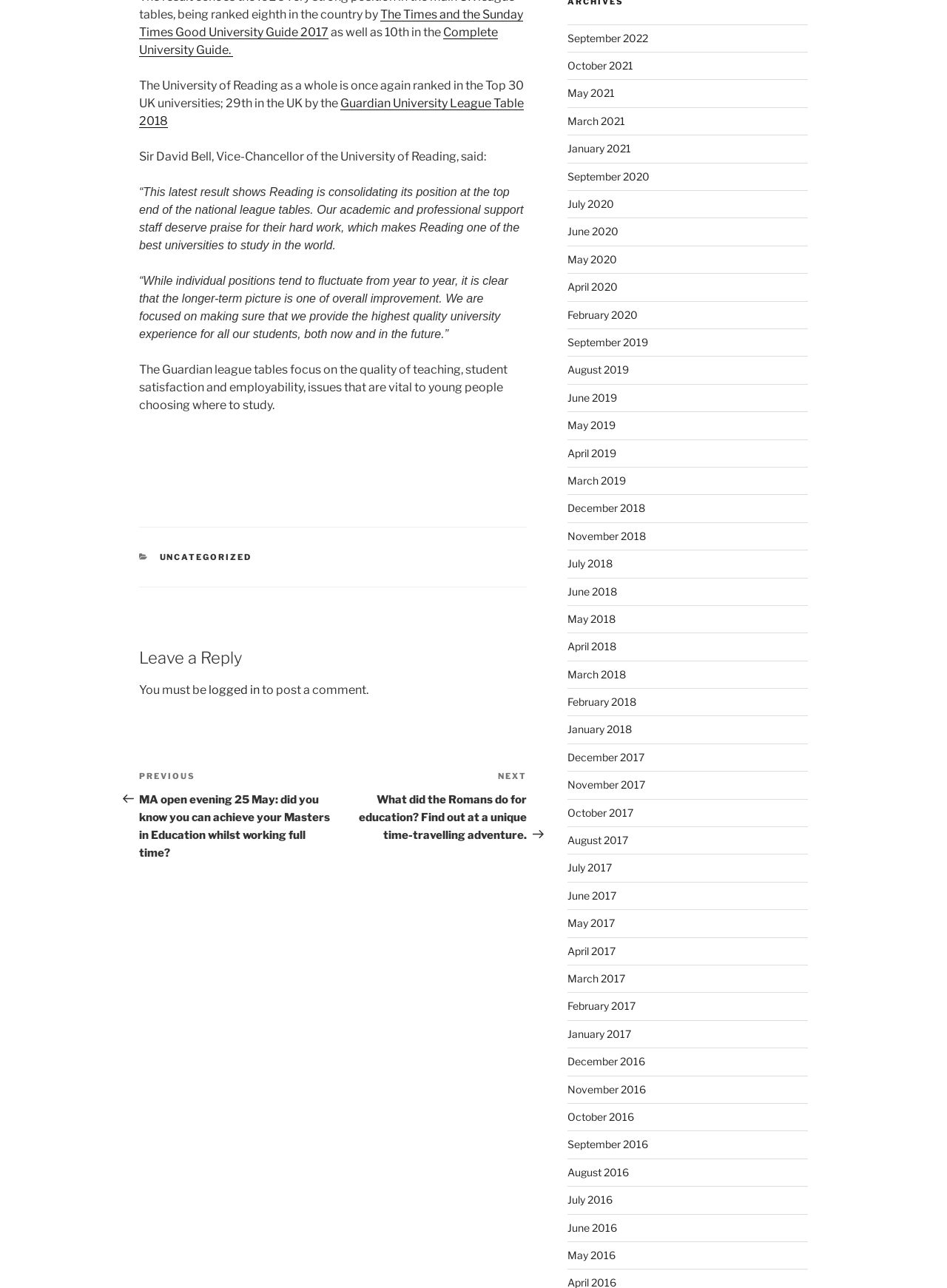Using the image as a reference, answer the following question in as much detail as possible:
What is the focus of the Guardian league tables?

The Guardian league tables focus on the quality of teaching, student satisfaction, and employability, which are vital issues for young people choosing where to study.